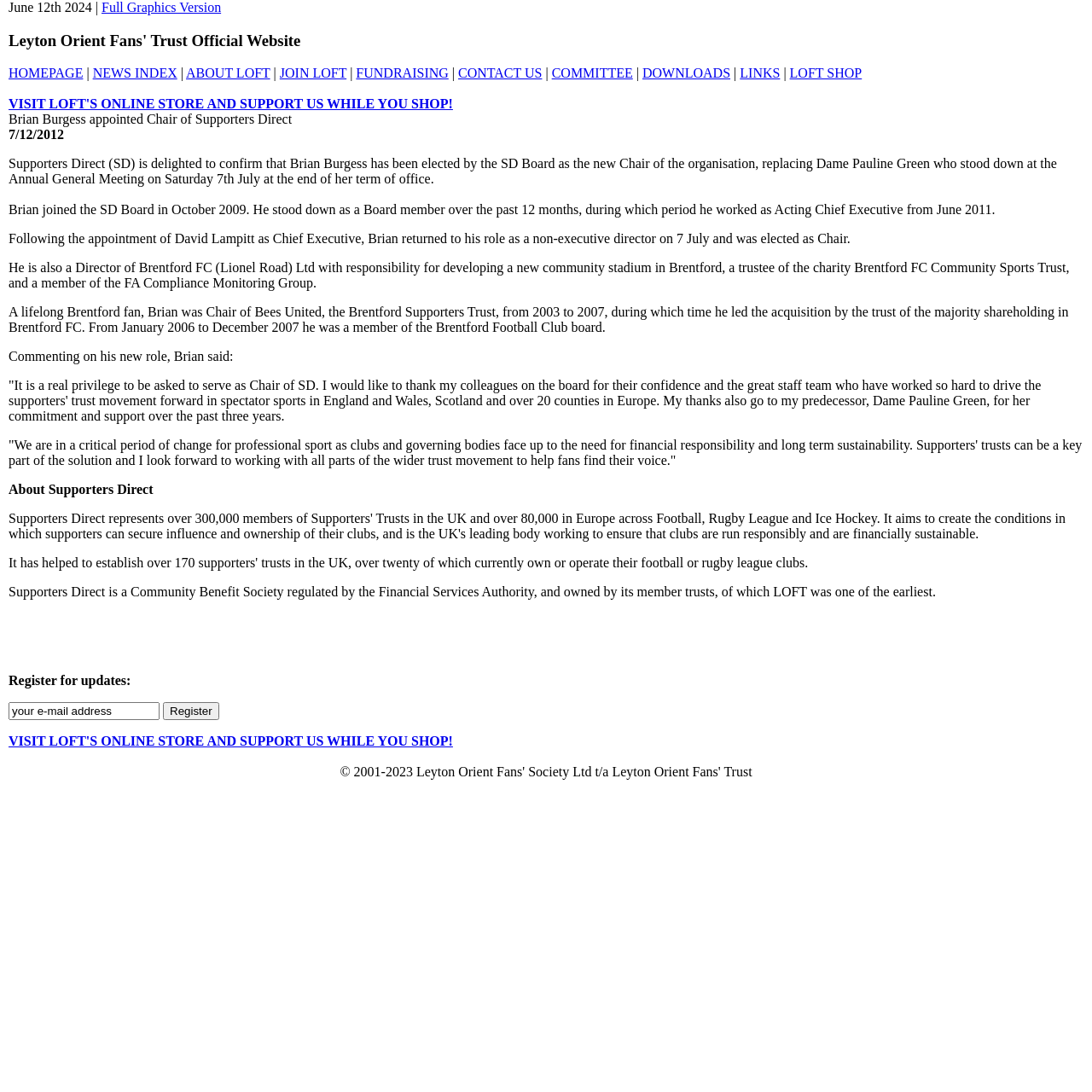What is the name of the organization mentioned in the main heading?
Look at the screenshot and respond with one word or a short phrase.

Leyton Orient Fans' Trust